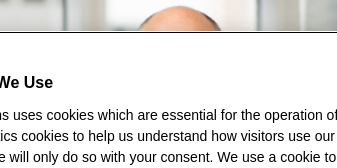Refer to the image and provide an in-depth answer to the question:
What is the purpose of the image?

The image is part of the 'CONTACTS' section, and it presents George A. Davis's details such as his full name, location, email address, and phone number, emphasizing accessibility for clients or colleagues seeking to connect with him, which suggests that the purpose of the image is to provide personal identification in a business setting.